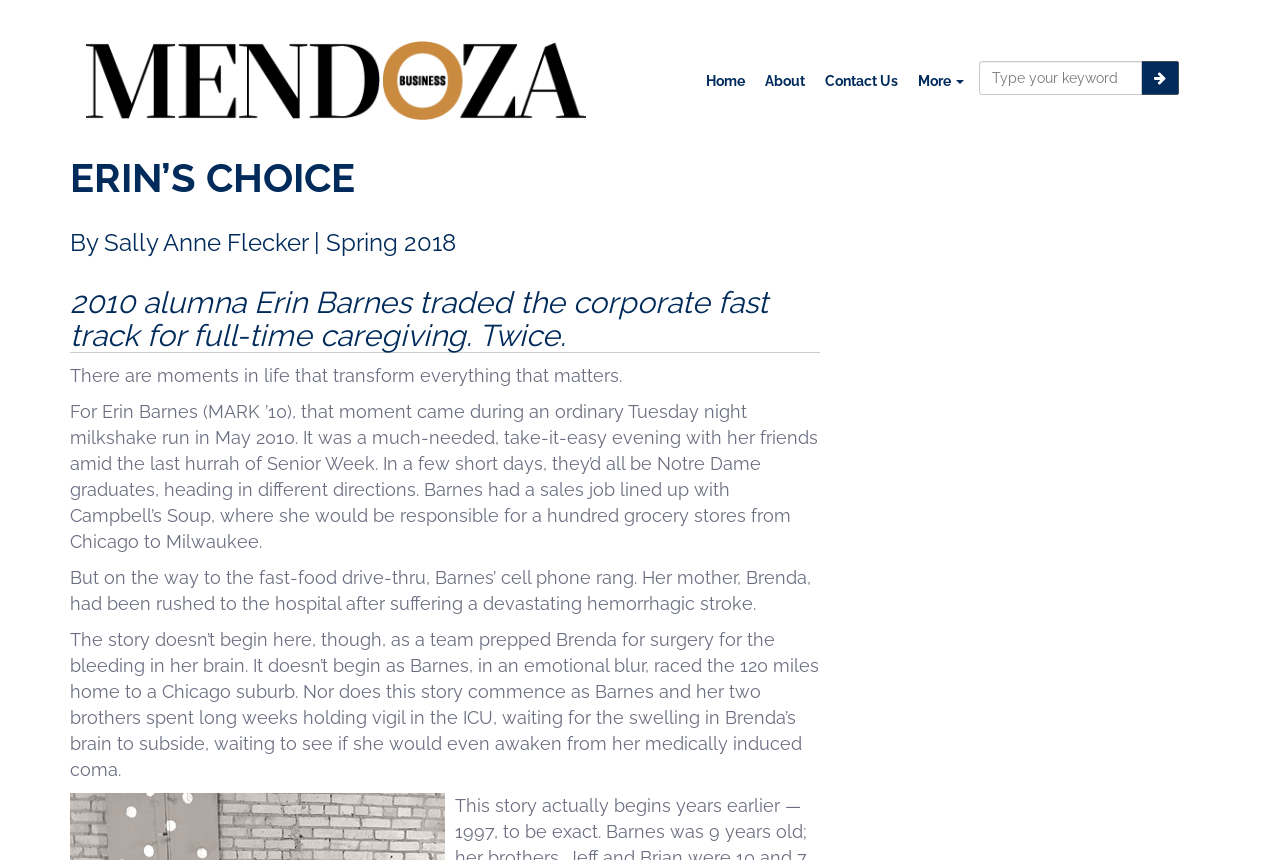Locate the bounding box of the UI element described in the following text: "placeholder="Type your keyword"".

[0.765, 0.071, 0.892, 0.11]